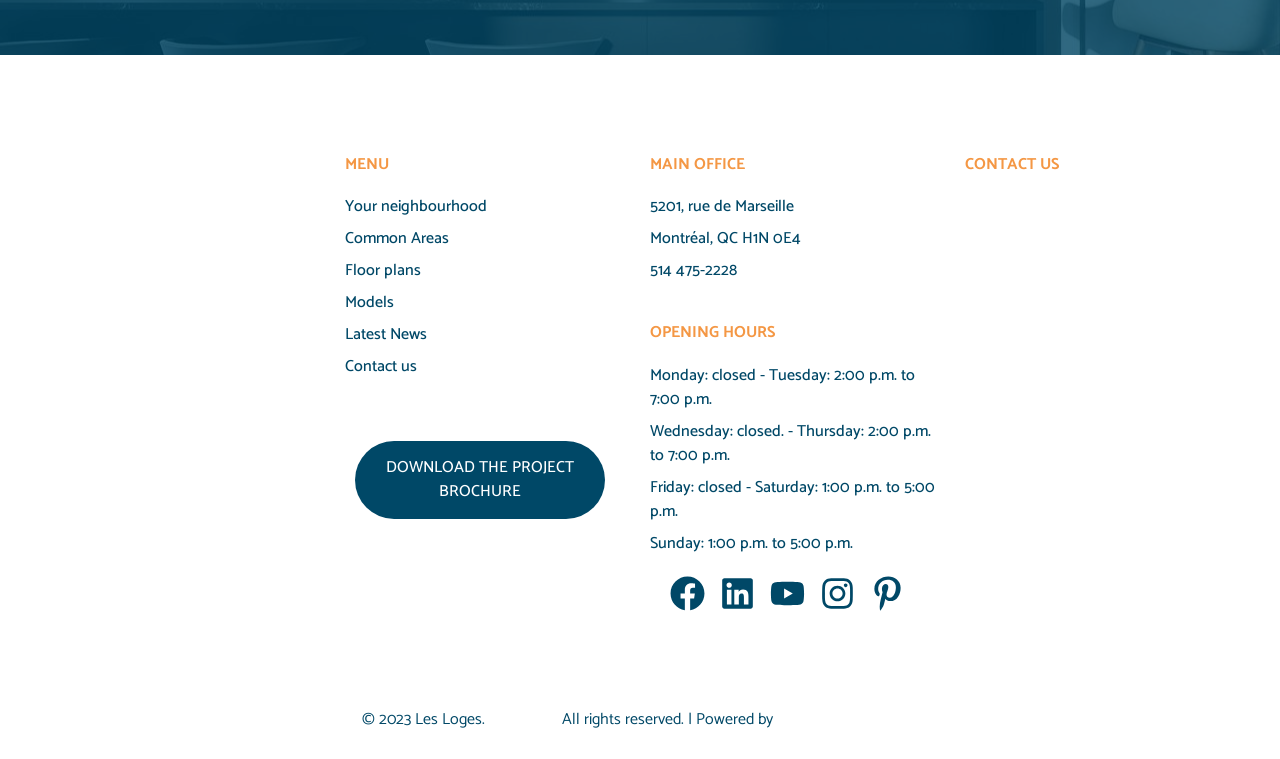Please determine the bounding box coordinates of the element to click on in order to accomplish the following task: "Click on 'Your neighbourhood'". Ensure the coordinates are four float numbers ranging from 0 to 1, i.e., [left, top, right, bottom].

[0.27, 0.257, 0.38, 0.289]